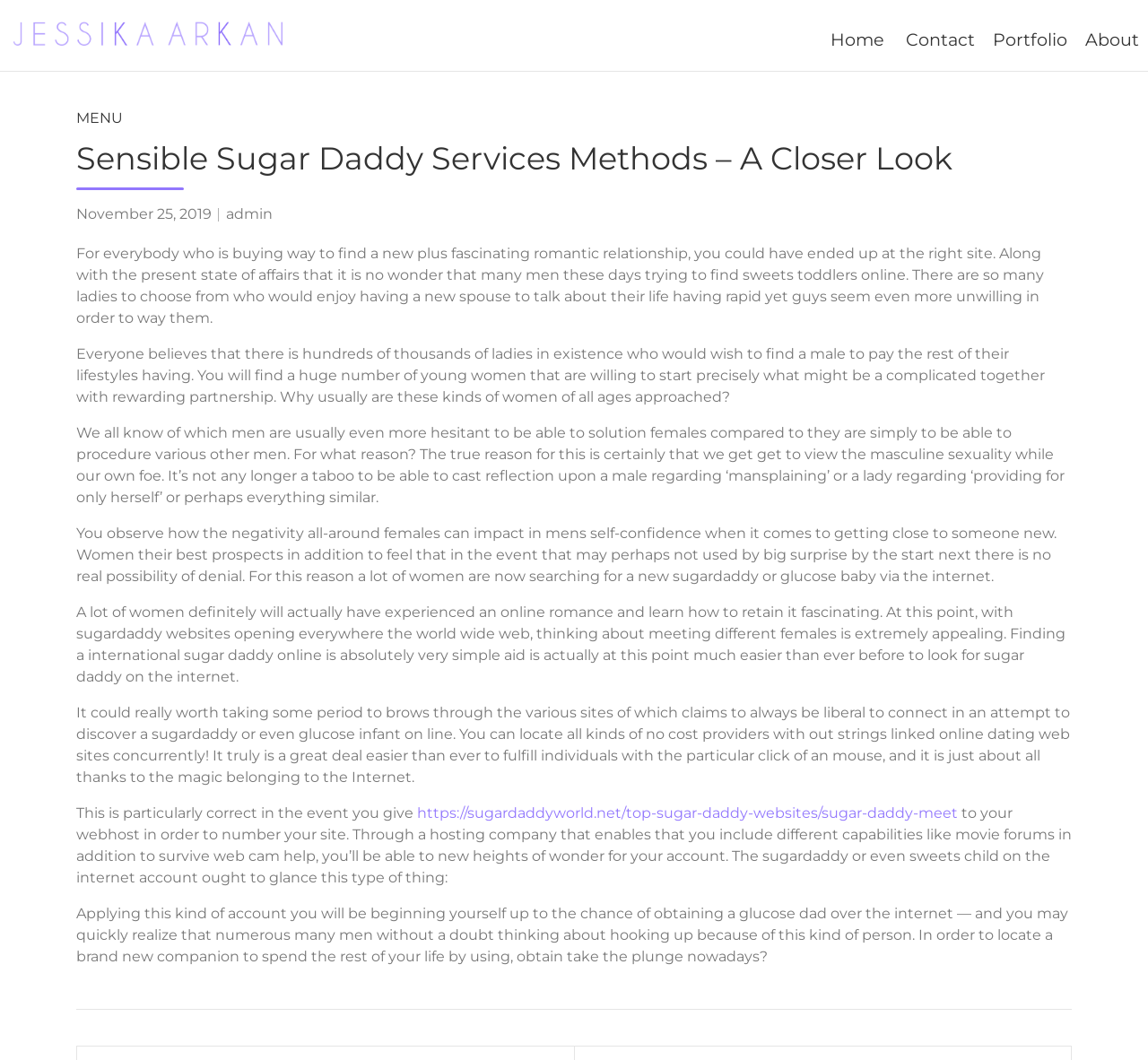What is the topic of this article?
Using the image, give a concise answer in the form of a single word or short phrase.

Sugar Daddy Services